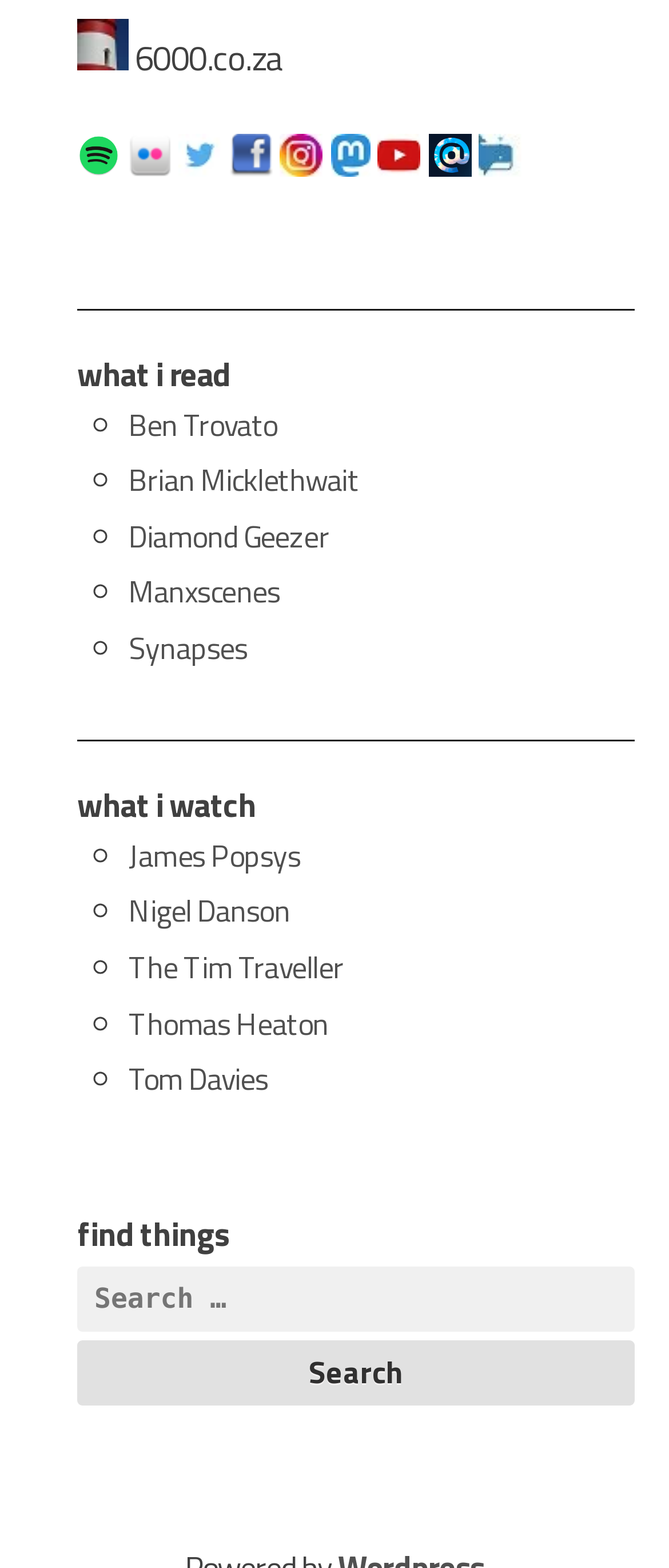Identify the bounding box of the UI element described as follows: "Tom Davies". Provide the coordinates as four float numbers in the range of 0 to 1 [left, top, right, bottom].

[0.192, 0.673, 0.4, 0.703]